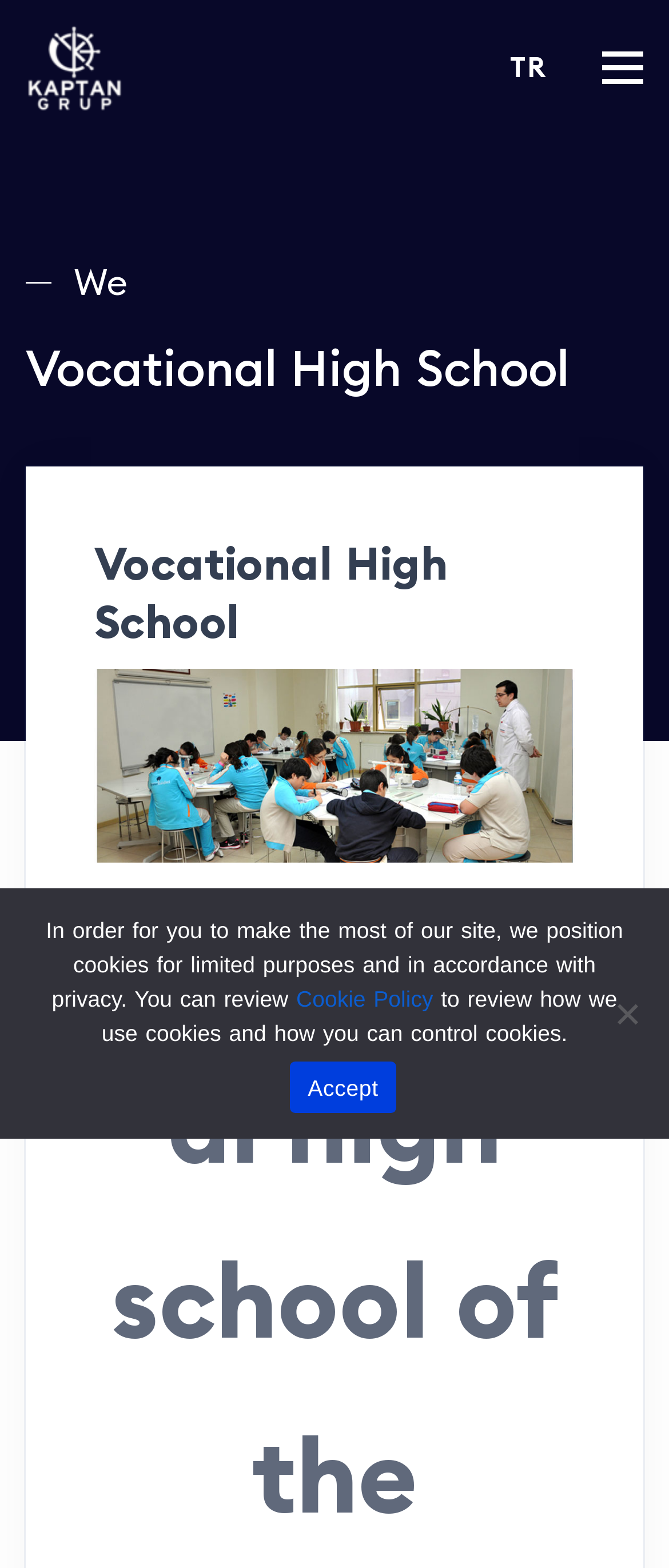Based on the image, provide a detailed response to the question:
What is the topic of the heading on the webpage?

I found a heading on the webpage with the text 'Vocational High School', which suggests that the webpage is about a vocational high school, possibly providing information about the school or its programs.